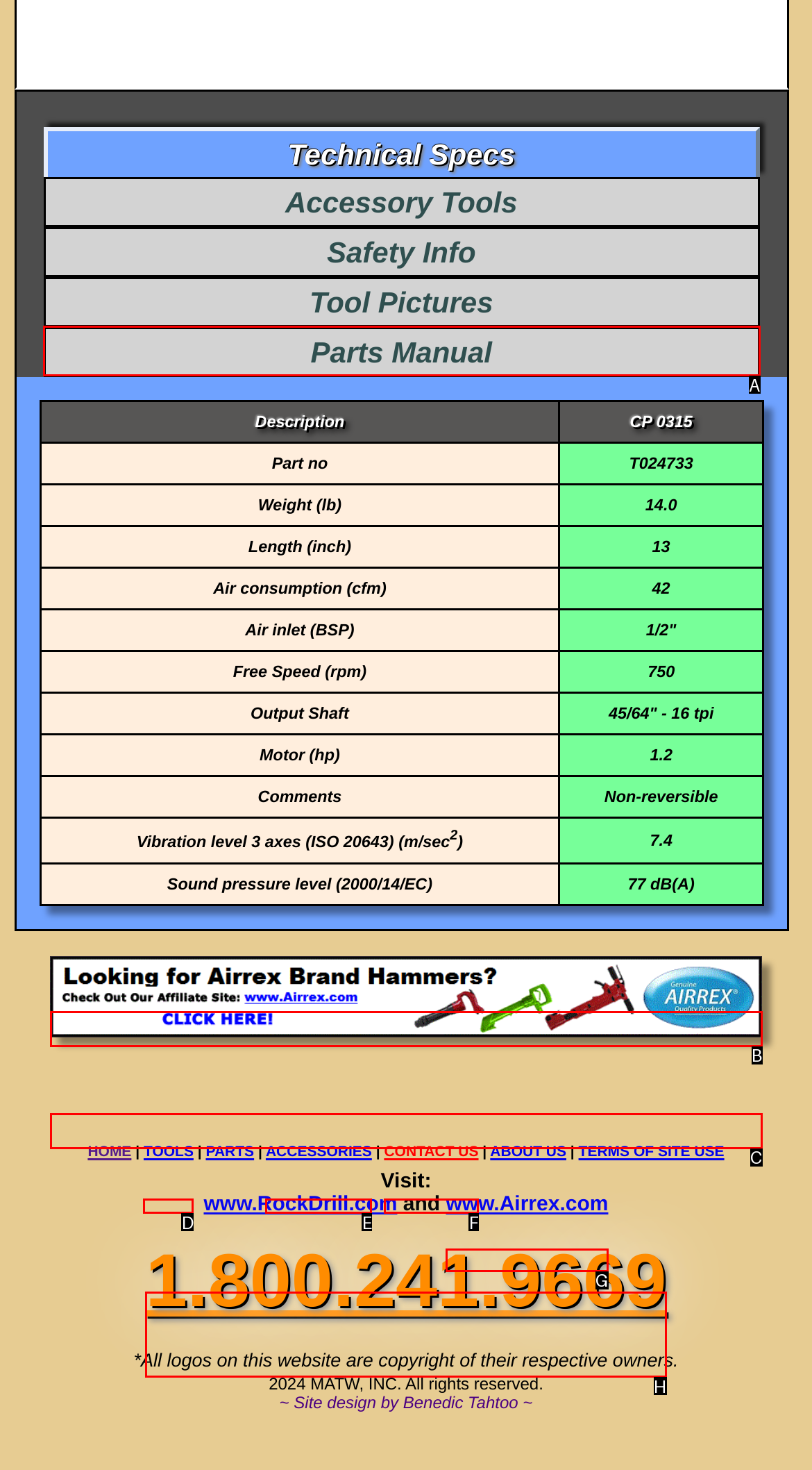Select the appropriate bounding box to fulfill the task: Click Parts Manual Respond with the corresponding letter from the choices provided.

A